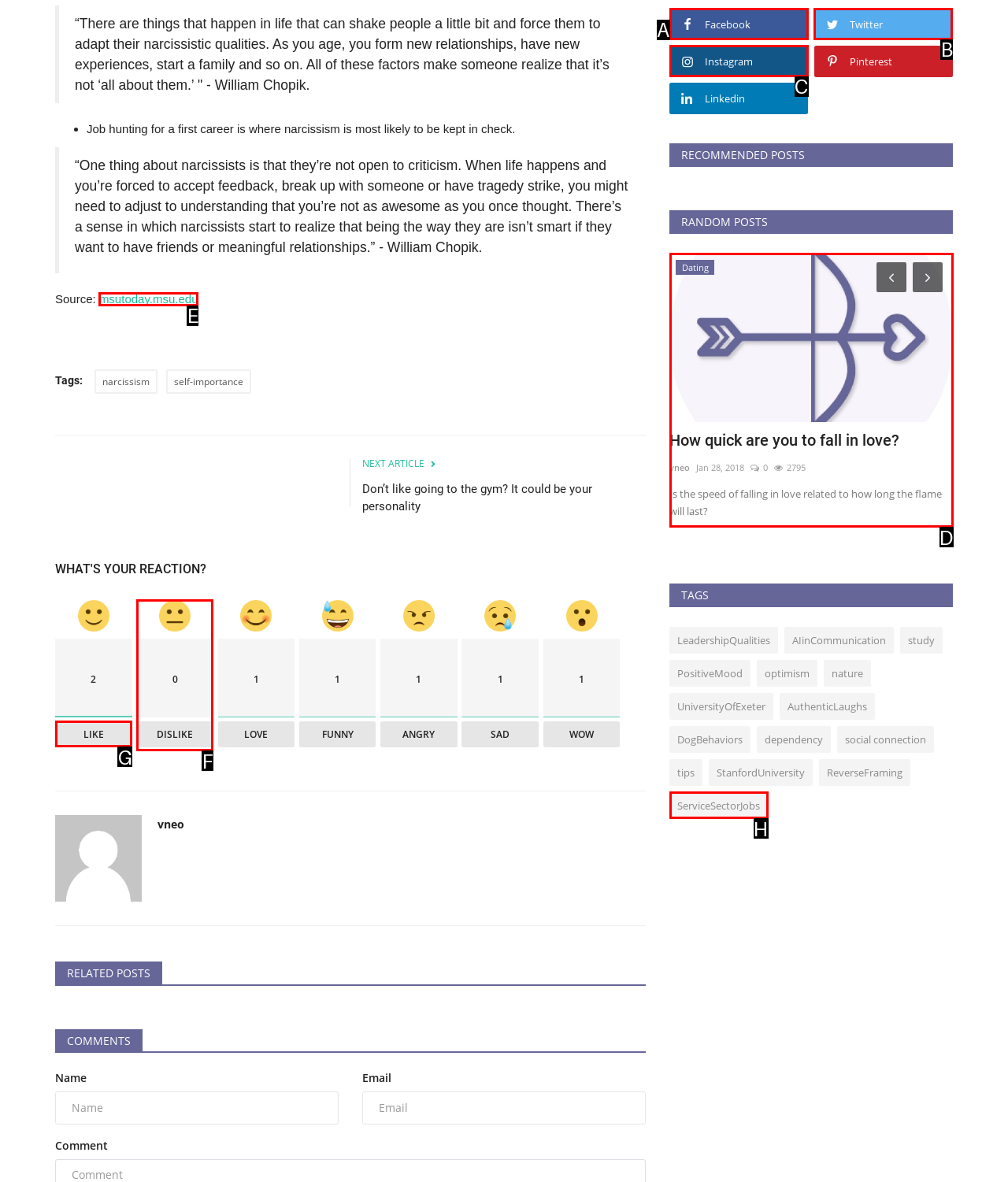Select the appropriate HTML element that needs to be clicked to execute the following task: Click the LIKE button. Respond with the letter of the option.

G